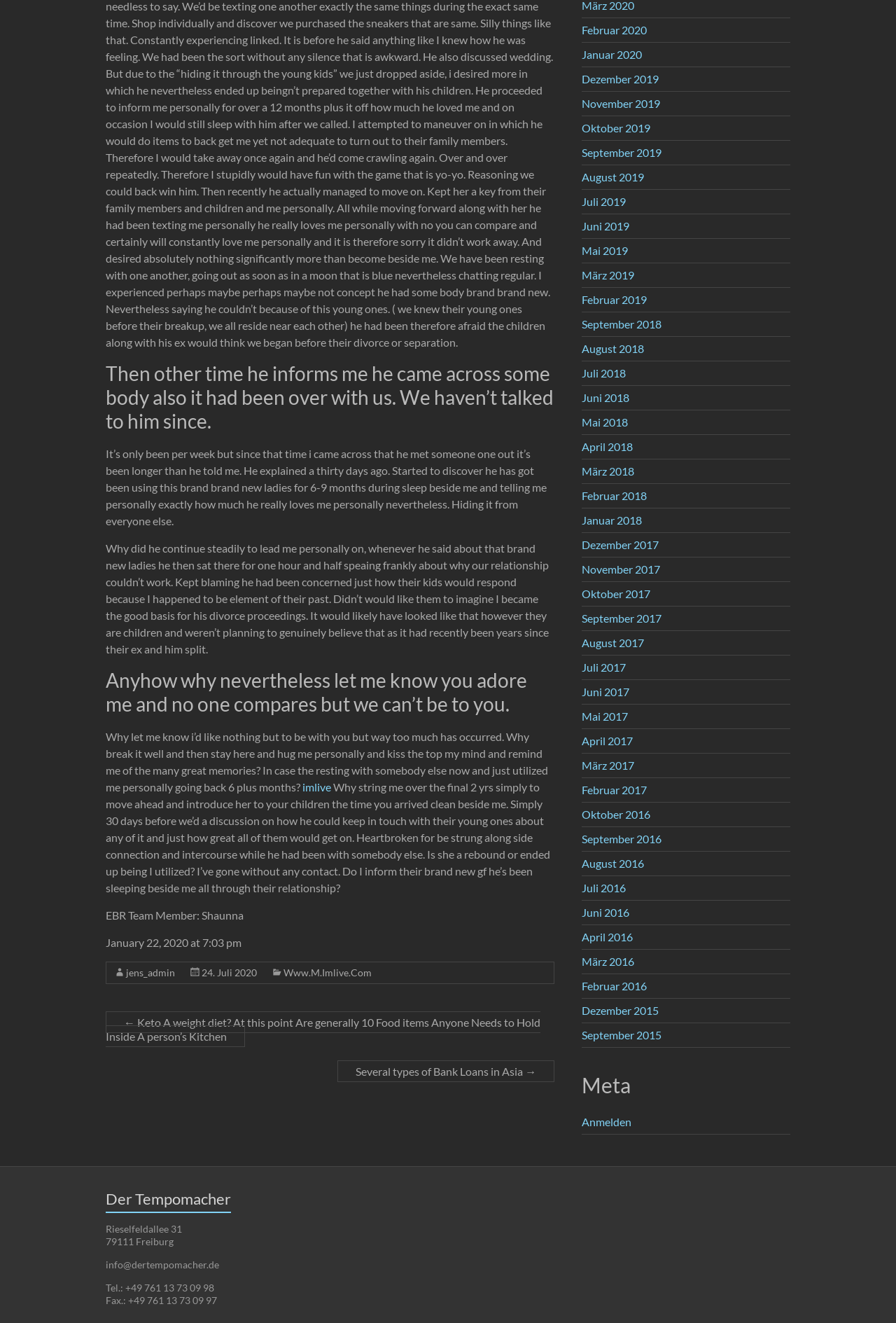Please specify the bounding box coordinates in the format (top-left x, top-left y, bottom-right x, bottom-right y), with values ranging from 0 to 1. Identify the bounding box for the UI component described as follows: imlive

[0.338, 0.59, 0.37, 0.6]